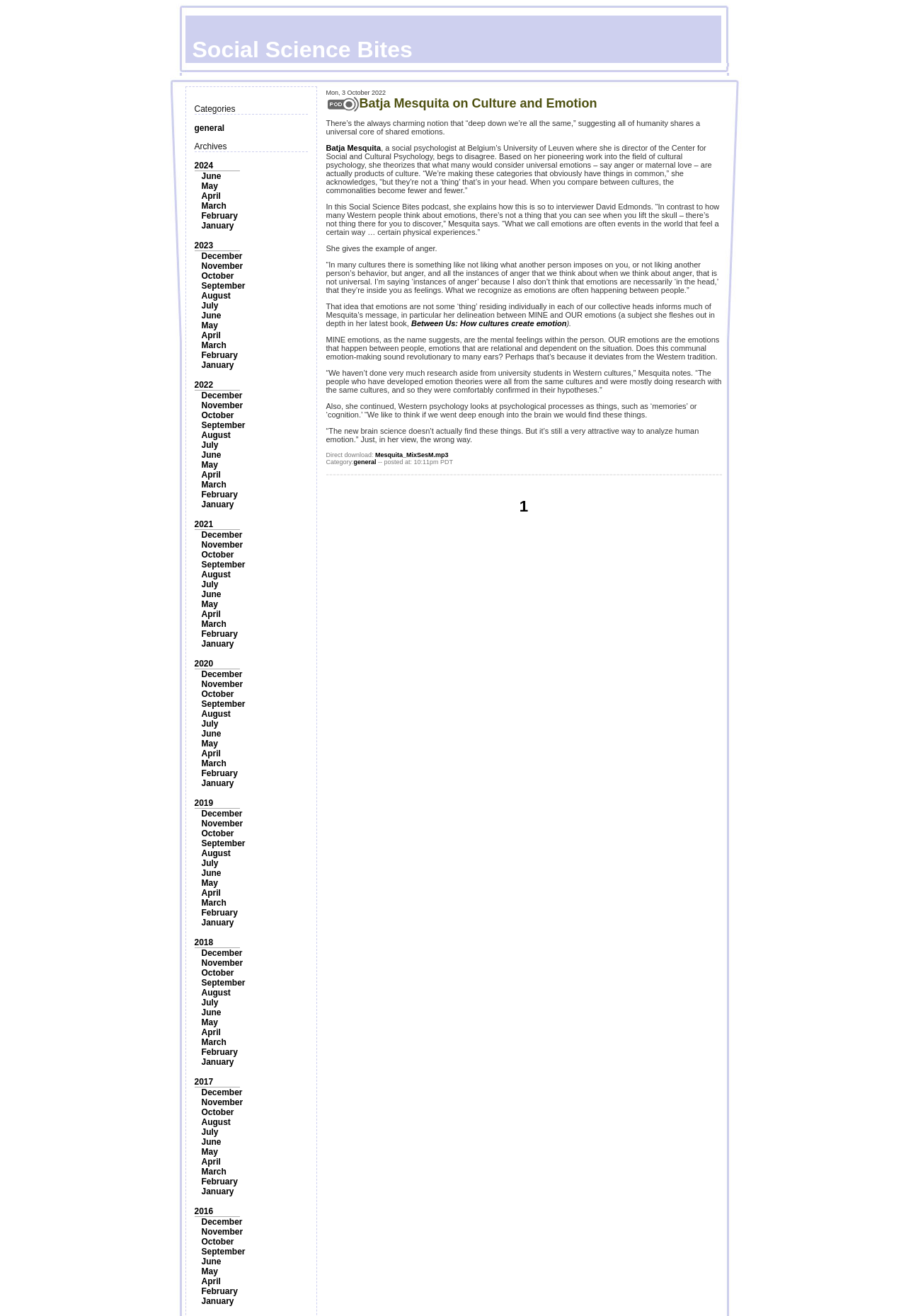What is the category of the webpage?
Answer the question with a single word or phrase derived from the image.

Social Science